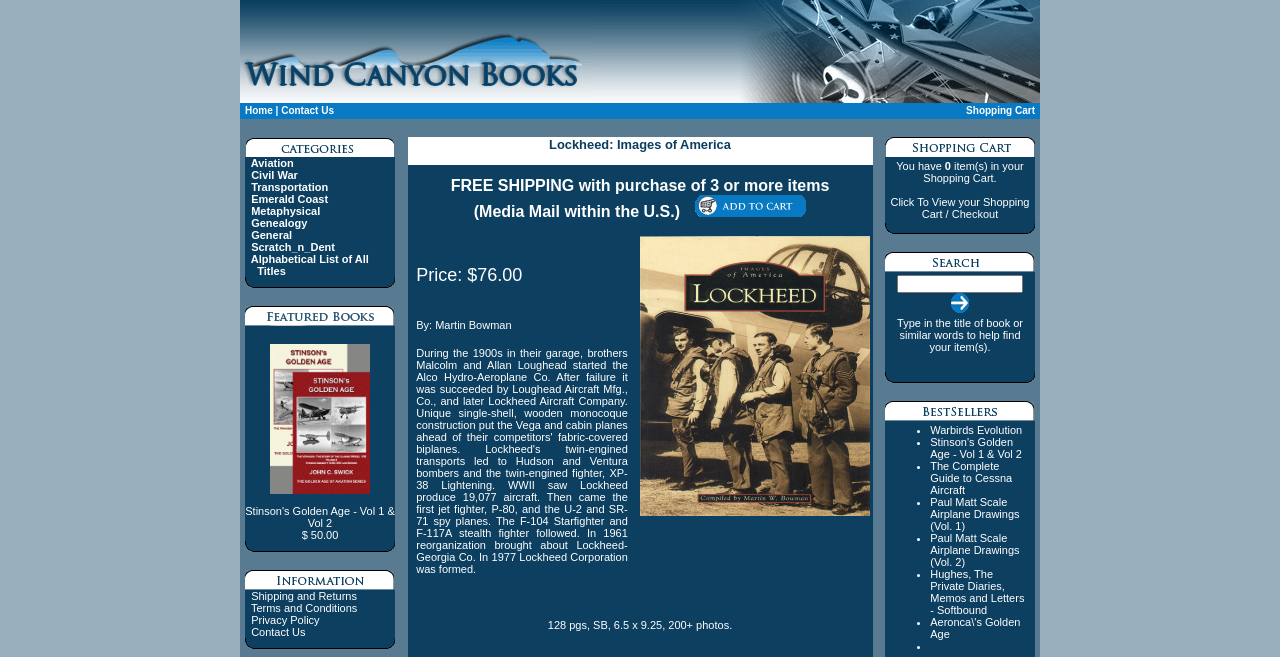Locate the bounding box coordinates of the element that should be clicked to fulfill the instruction: "Browse Aviation books".

[0.196, 0.239, 0.229, 0.257]